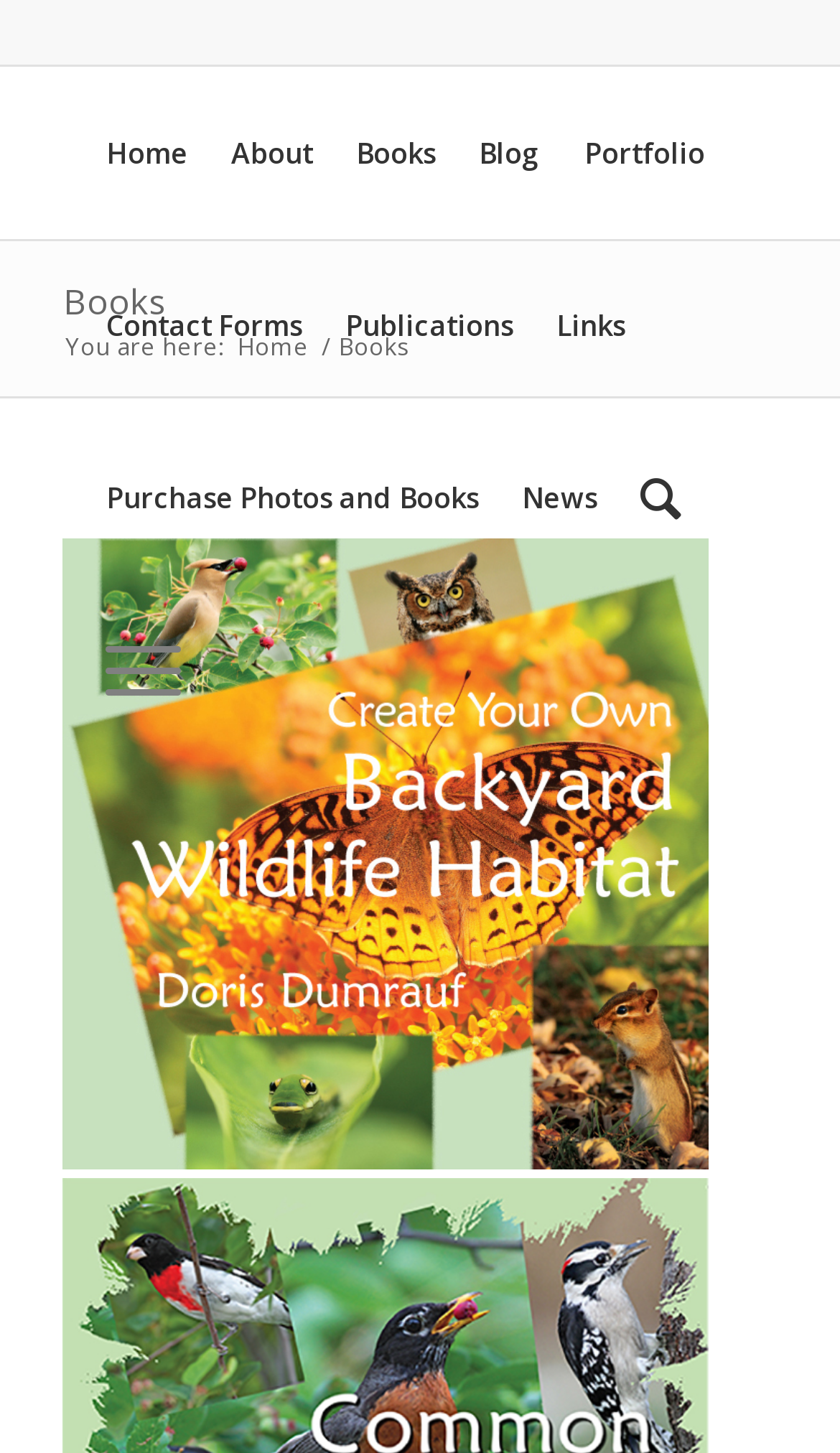Can you find the bounding box coordinates for the element that needs to be clicked to execute this instruction: "Contact the President's office"? The coordinates should be given as four float numbers between 0 and 1, i.e., [left, top, right, bottom].

None